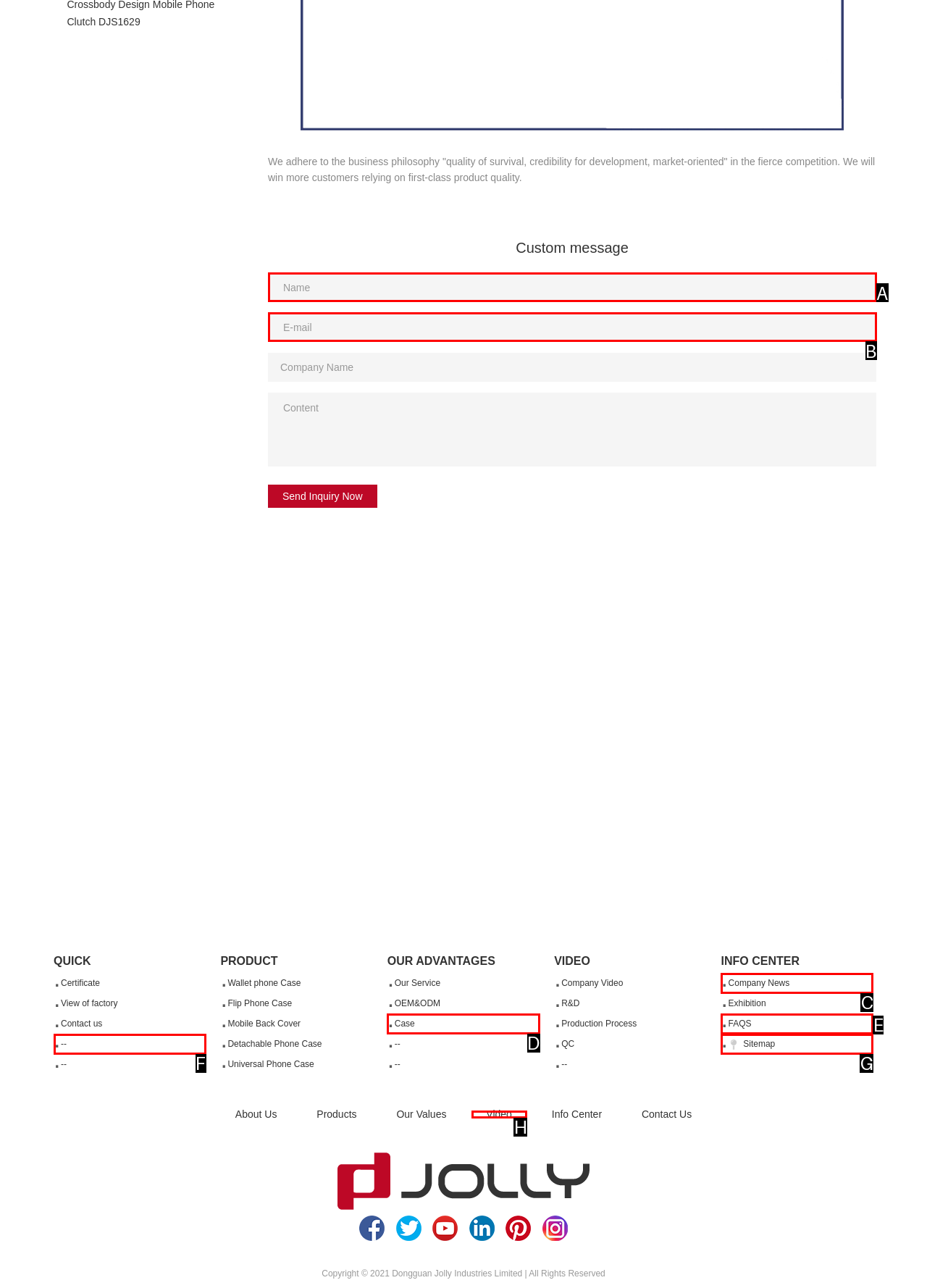Which HTML element among the options matches this description: --? Answer with the letter representing your choice.

F